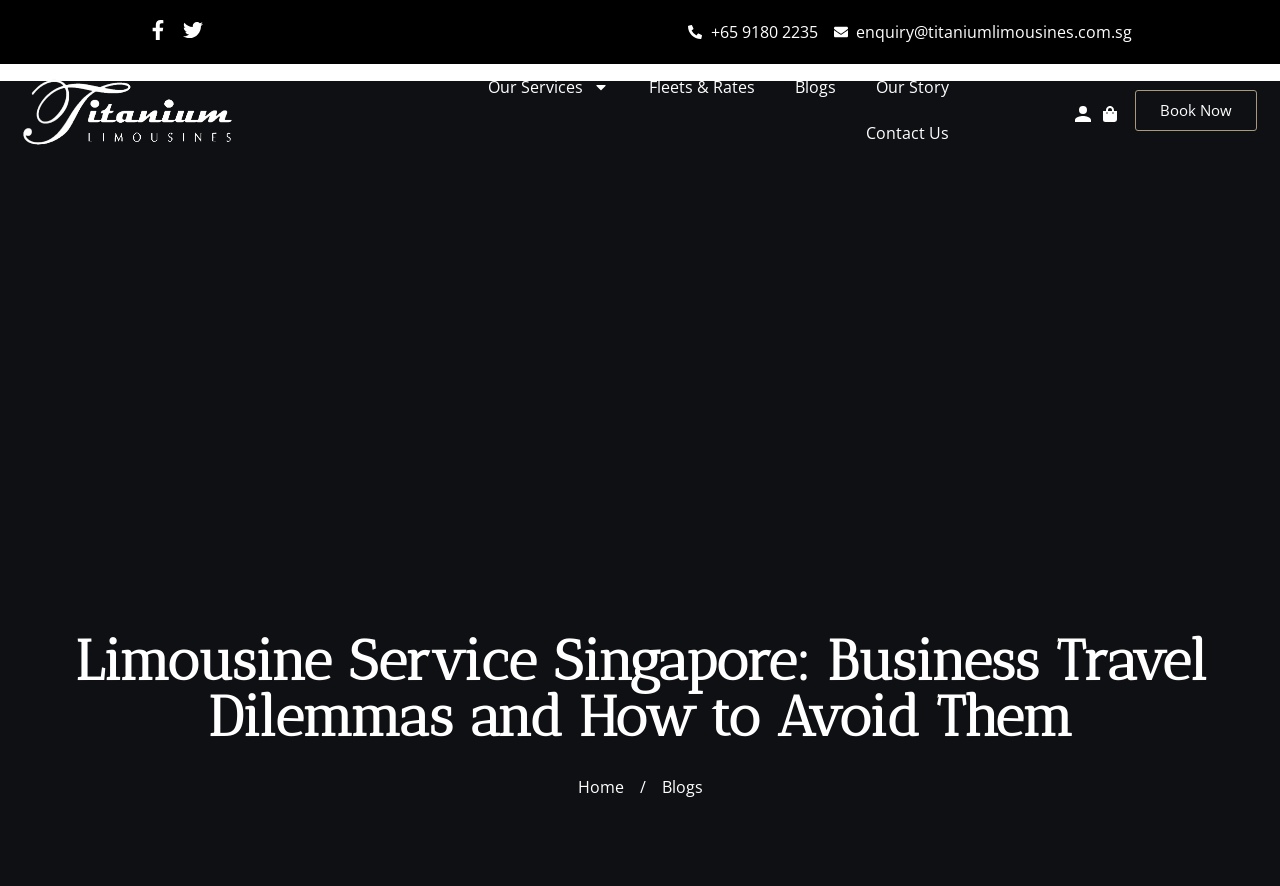Based on the image, please respond to the question with as much detail as possible:
What is the button on the top right corner of the webpage?

I looked at the top right corner of the webpage and found a button with an image of a user account. This button is likely used to access the user's account or login to the website.